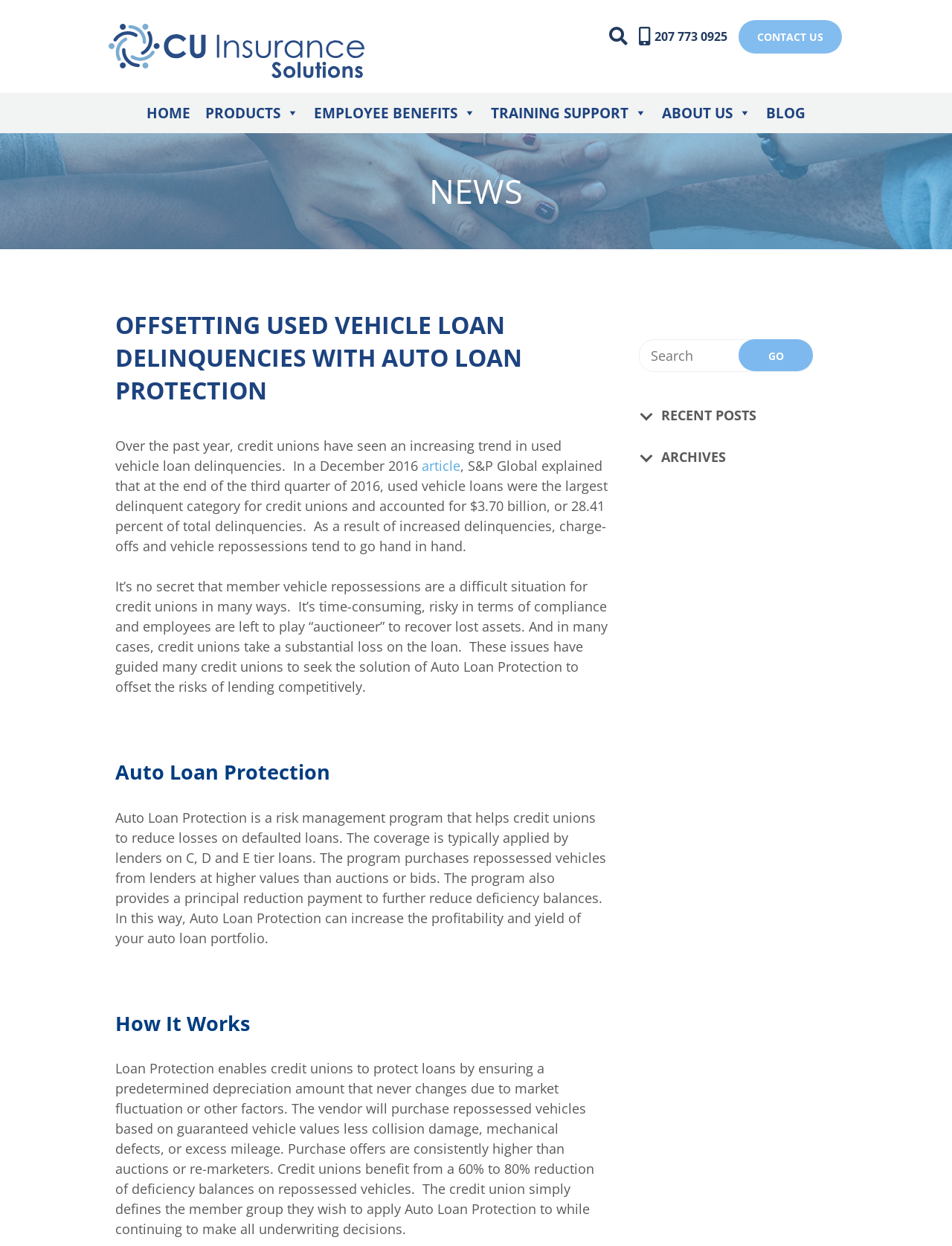Identify the bounding box coordinates for the UI element described as: "Contact US".

[0.776, 0.016, 0.884, 0.043]